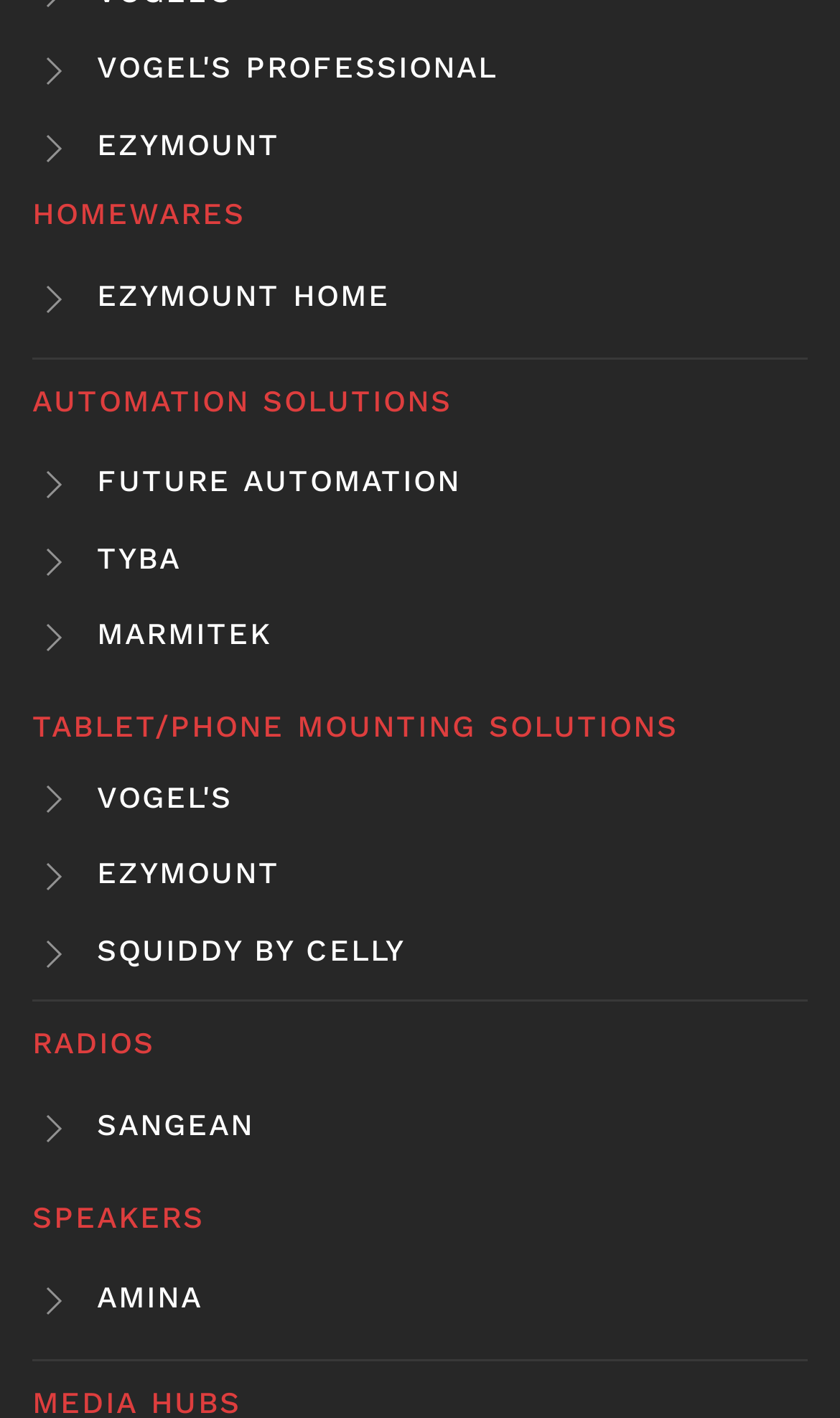Identify the bounding box coordinates for the element that needs to be clicked to fulfill this instruction: "Explore FUTURE AUTOMATION". Provide the coordinates in the format of four float numbers between 0 and 1: [left, top, right, bottom].

[0.038, 0.321, 0.962, 0.36]